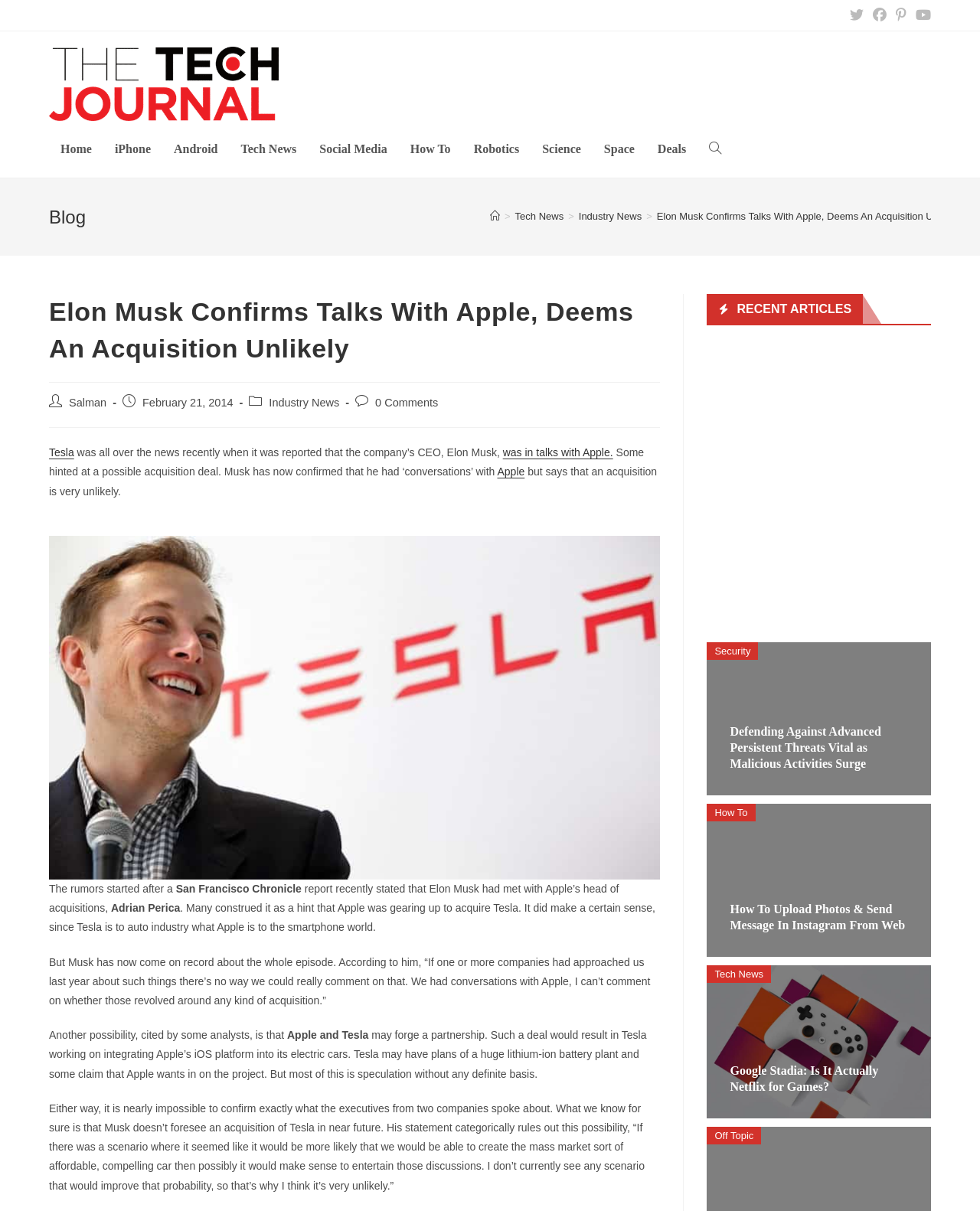Explain in detail what is displayed on the webpage.

This webpage is an article from The Tech Journal, with a focus on Elon Musk and Tesla. At the top of the page, there is a row of social media links, followed by a navigation menu with links to various categories, including Home, iPhone, Android, and more.

Below the navigation menu, there is a header section with a breadcrumb trail showing the article's category hierarchy. The article's title, "Elon Musk Confirms Talks With Apple, Deems An Acquisition Unlikely", is prominently displayed, along with the author's name, Salman, and the publication date, February 21, 2014.

The article's content is divided into several paragraphs, with images and links scattered throughout. The text discusses Elon Musk's confirmation of talks with Apple, and his statement that an acquisition of Tesla is unlikely. The article also mentions rumors of a possible partnership between Apple and Tesla, and speculation about the nature of their discussions.

On the right-hand side of the page, there is a section titled "RECENT ARTICLES", which displays three article summaries with images and links. The articles appear to be related to technology and security, with titles such as "Defending Against Advanced Persistent Threats Vital as Malicious Activities Surge" and "How To Upload Photos & Send Message In Instagram From Web".

Overall, the webpage is a news article with a focus on technology and business, featuring a prominent header section, a clear navigation menu, and a section for recent articles.